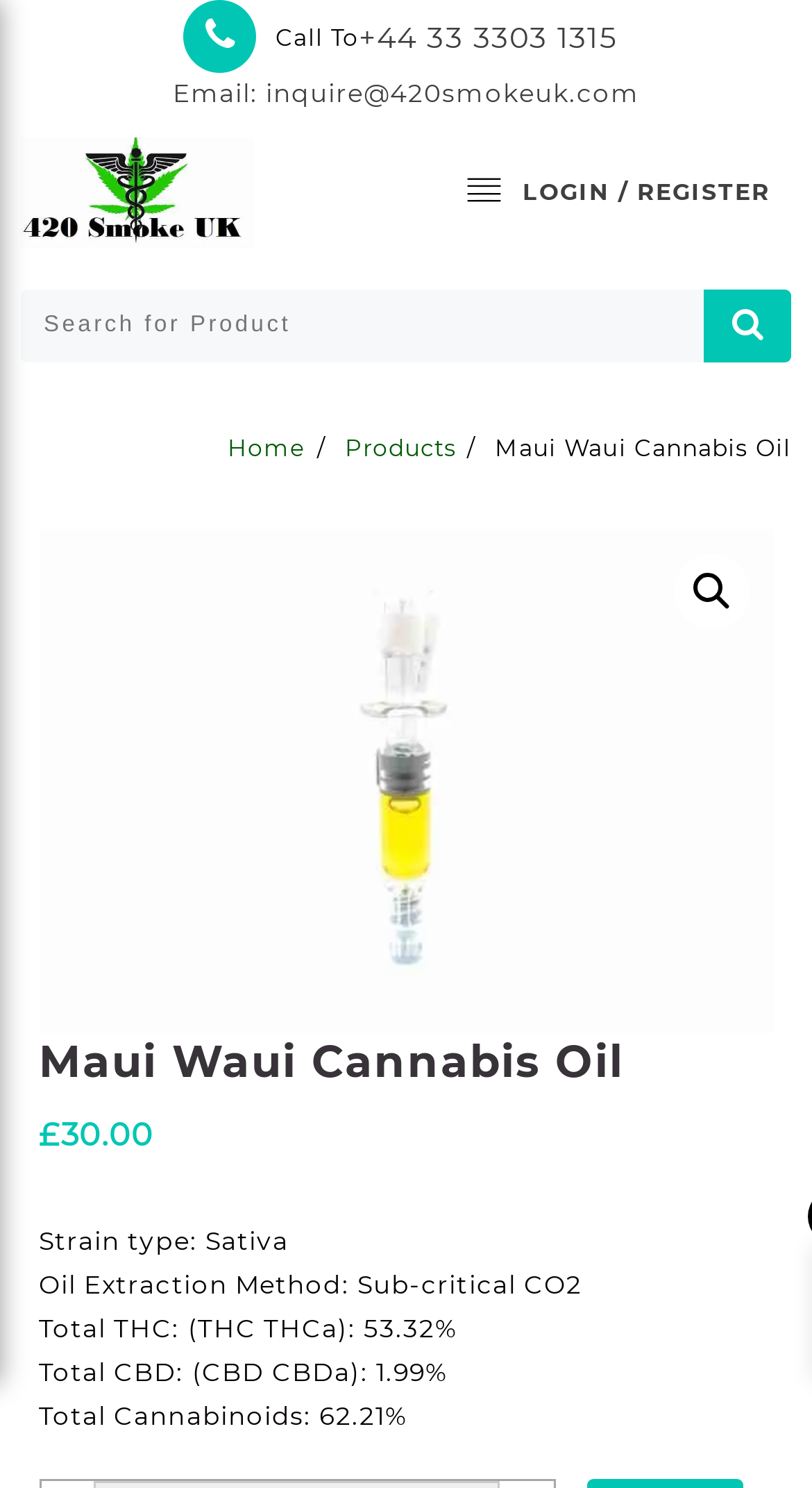Identify the bounding box coordinates necessary to click and complete the given instruction: "View product details".

[0.047, 0.356, 0.953, 0.695]